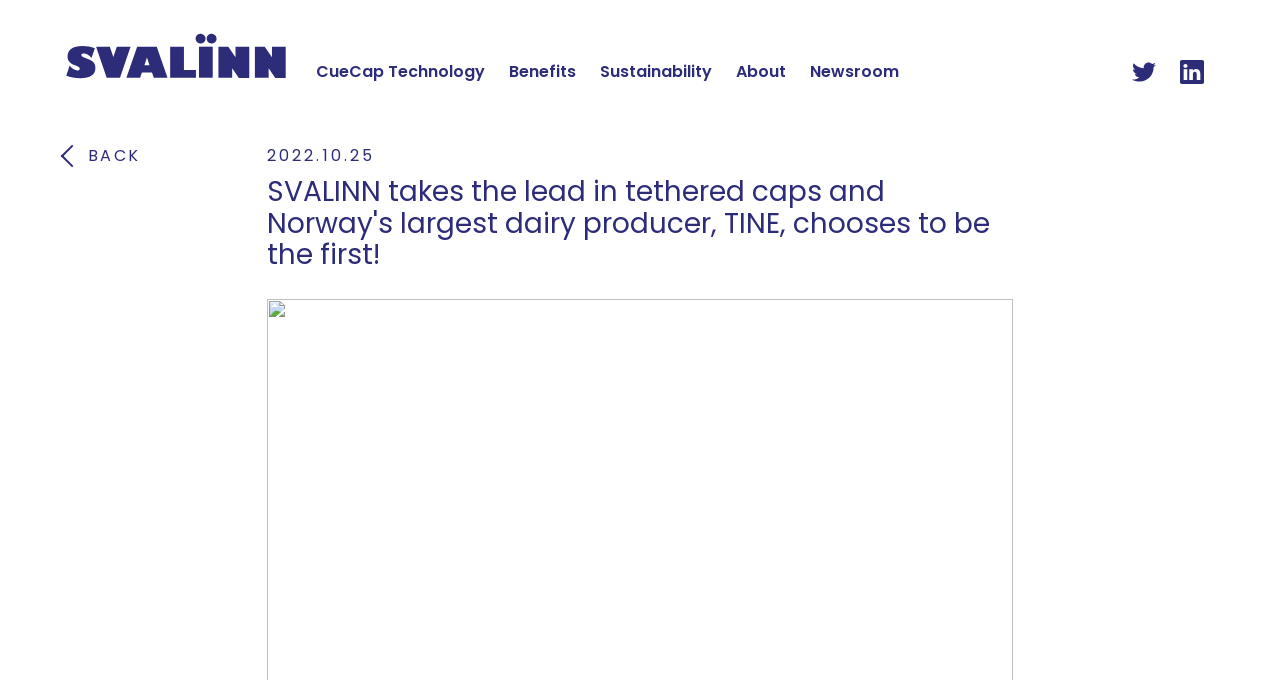Provide the bounding box for the UI element matching this description: "CueCap Technology".

[0.238, 0.0, 0.388, 0.141]